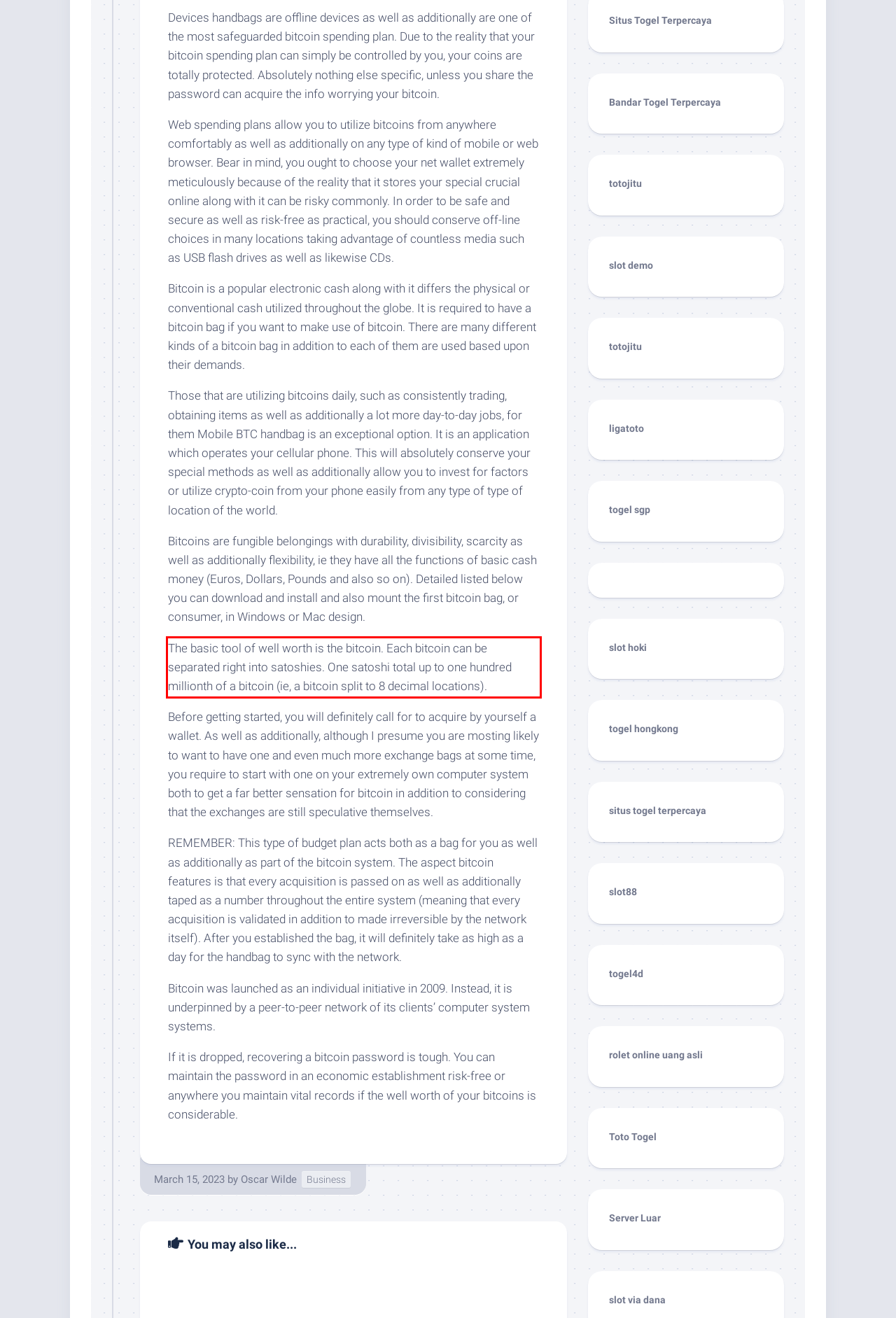Given the screenshot of the webpage, identify the red bounding box, and recognize the text content inside that red bounding box.

The basic tool of well worth is the bitcoin. Each bitcoin can be separated right into satoshies. One satoshi total up to one hundred millionth of a bitcoin (ie, a bitcoin split to 8 decimal locations).